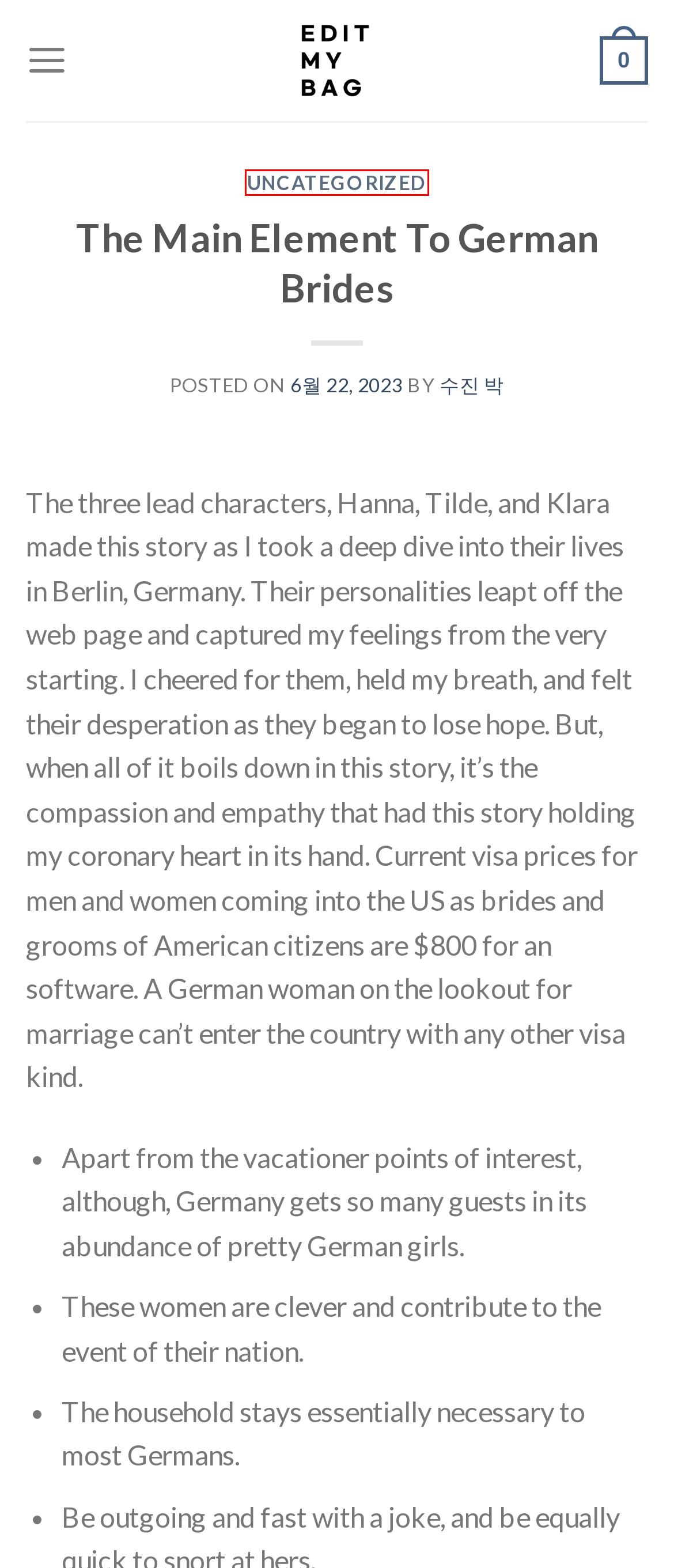With the provided webpage screenshot containing a red bounding box around a UI element, determine which description best matches the new webpage that appears after clicking the selected element. The choices are:
A. Uncategorized - Editmybag
B. Fastpay Casino: Revolutionizing On the web Gaming in Australia - Editmybag
C. 수진 박 - Editmybag
D. Cart - Editmybag
E. 2월, 2024 - Editmybag
F. Best Dating Chats - Editmybag
G. 10월, 2023 - Editmybag
H. Home - Editmybag

A